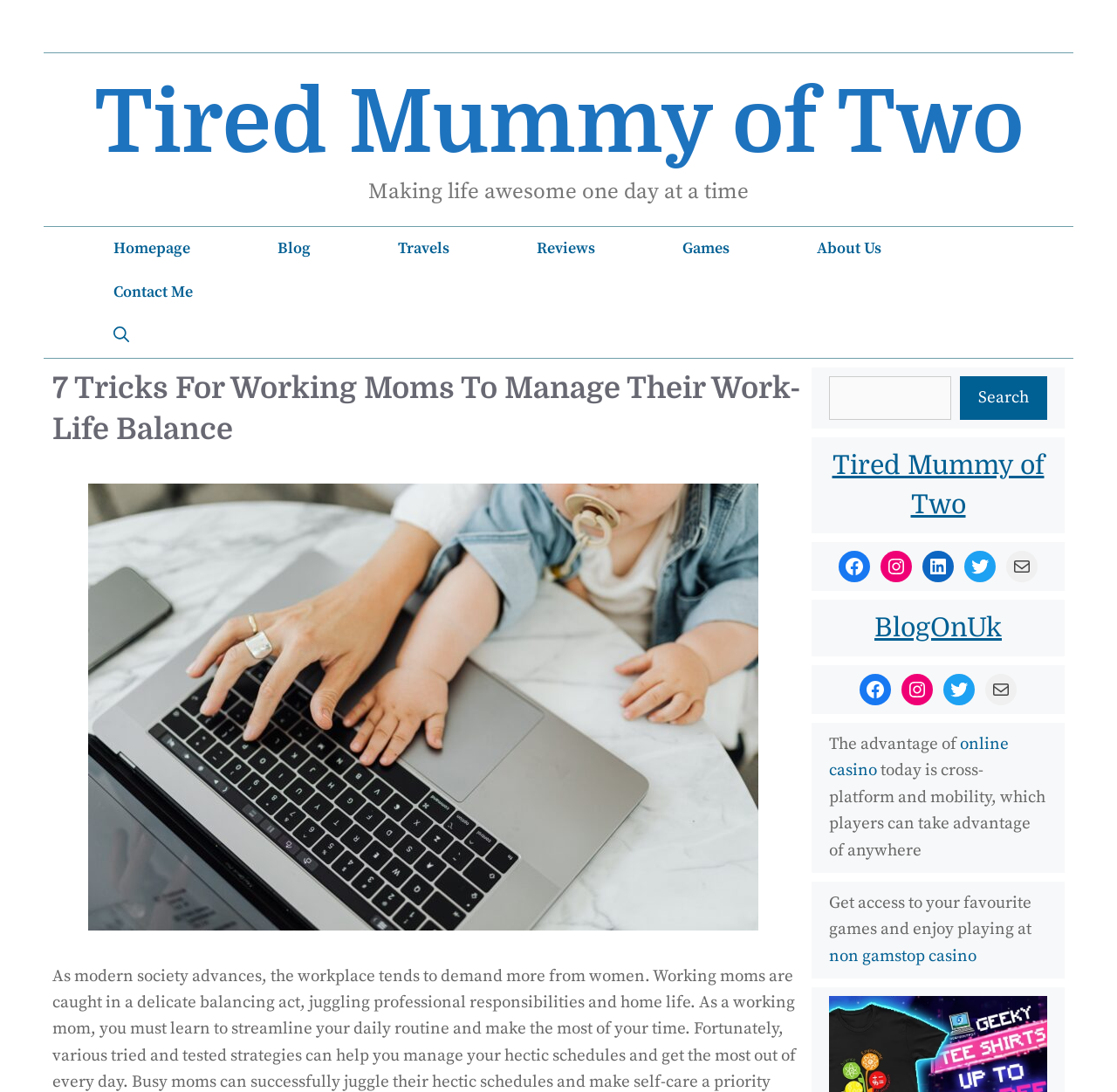Identify the bounding box coordinates of the section to be clicked to complete the task described by the following instruction: "Check the 'About Us' page". The coordinates should be four float numbers between 0 and 1, formatted as [left, top, right, bottom].

[0.692, 0.207, 0.828, 0.247]